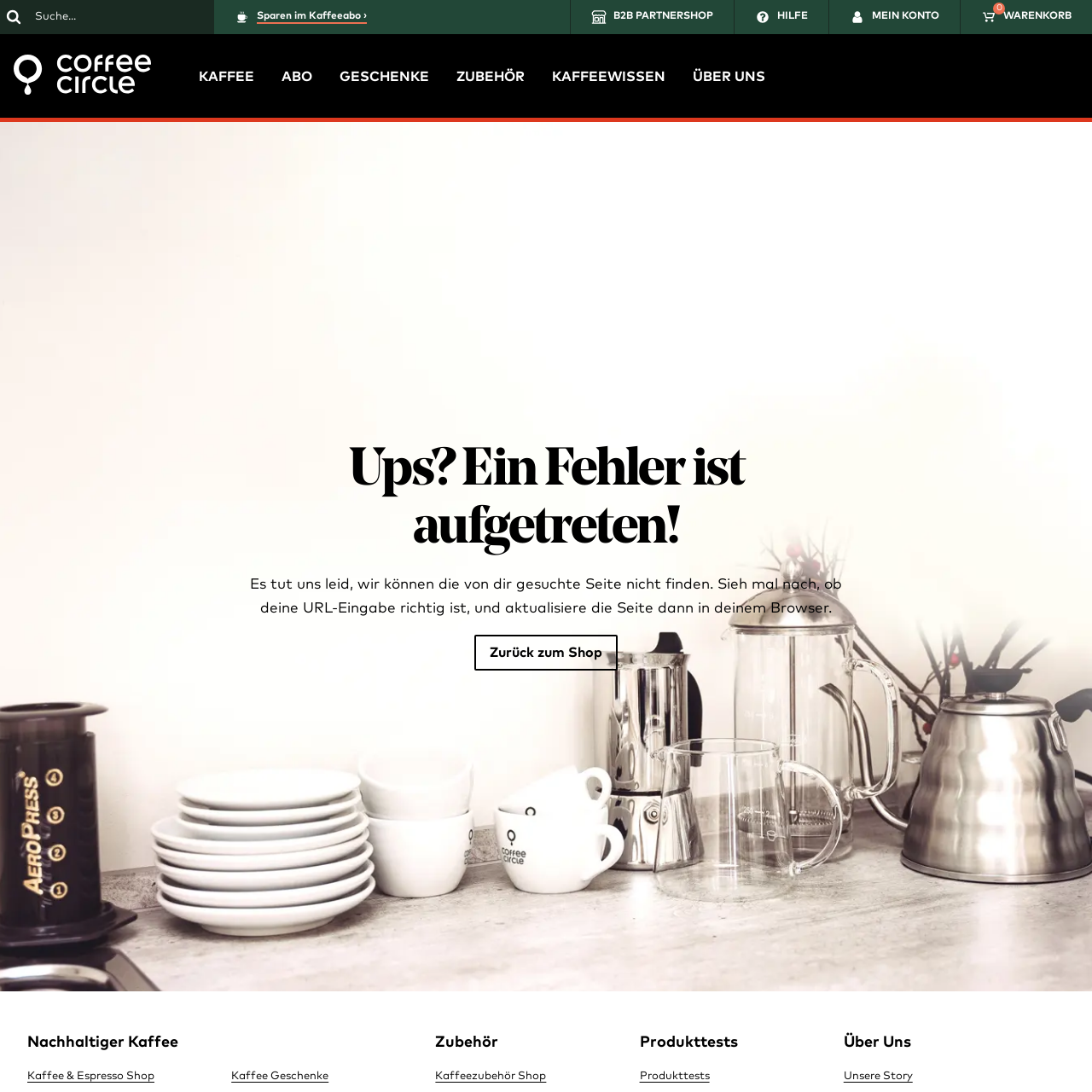Please identify the bounding box coordinates of the element I need to click to follow this instruction: "Return to the shop".

[0.434, 0.581, 0.566, 0.614]